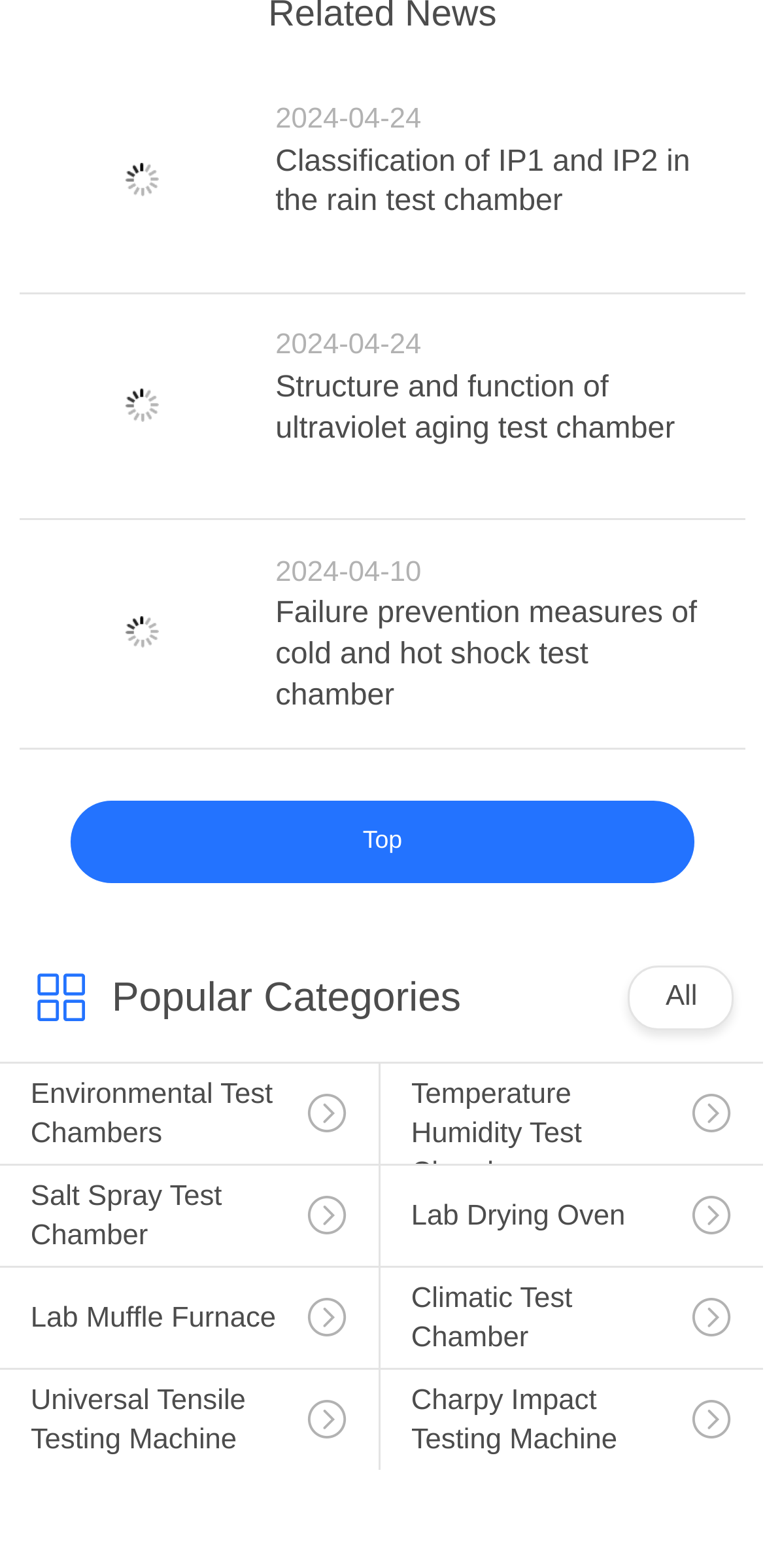Using the provided description parent_node: 2024-04-24, find the bounding box coordinates for the UI element. Provide the coordinates in (top-left x, top-left y, bottom-right x, bottom-right y) format, ensuring all values are between 0 and 1.

[0.067, 0.062, 0.307, 0.166]